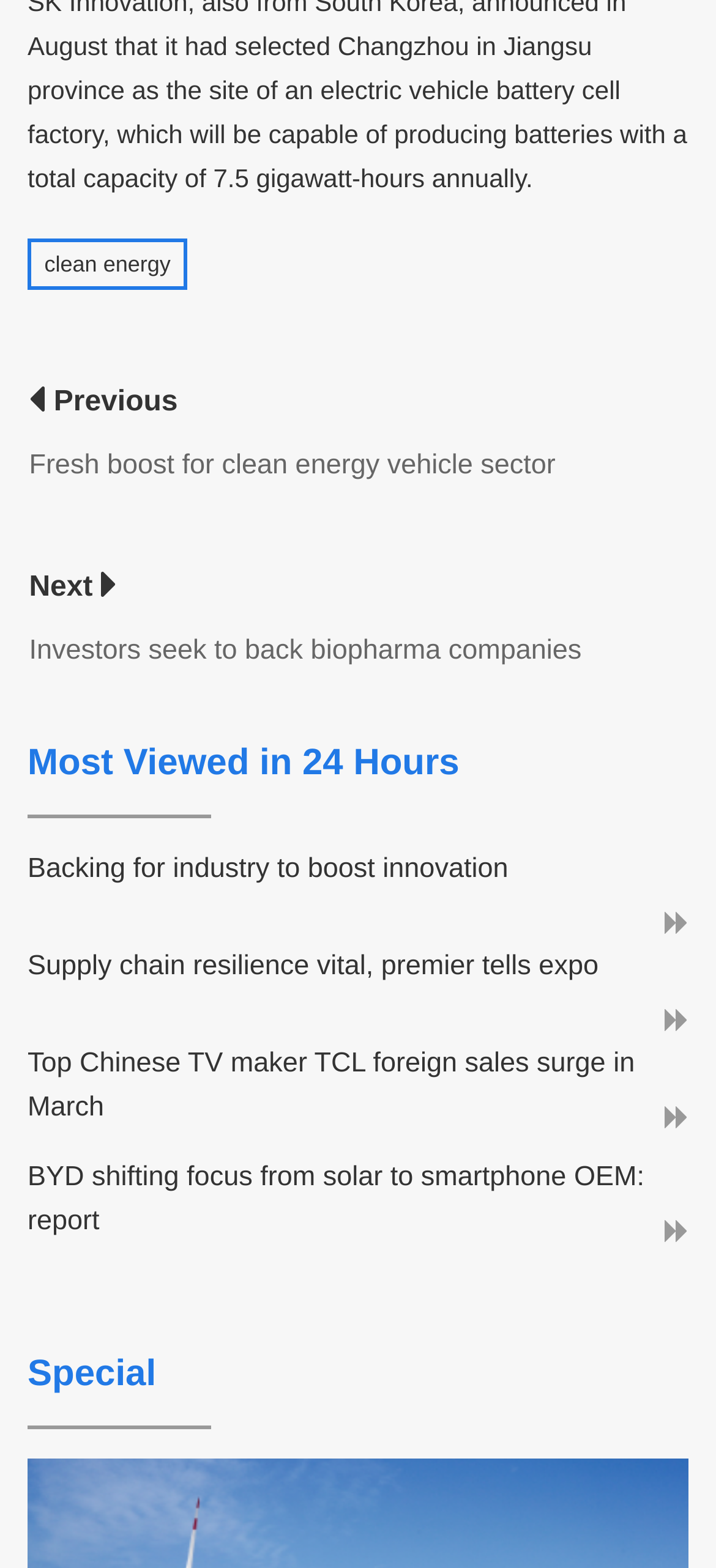What is the topic of the second article?
We need a detailed and exhaustive answer to the question. Please elaborate.

The second article is about 'biopharma' companies as indicated by the link 'Investors seek to back biopharma companies'.